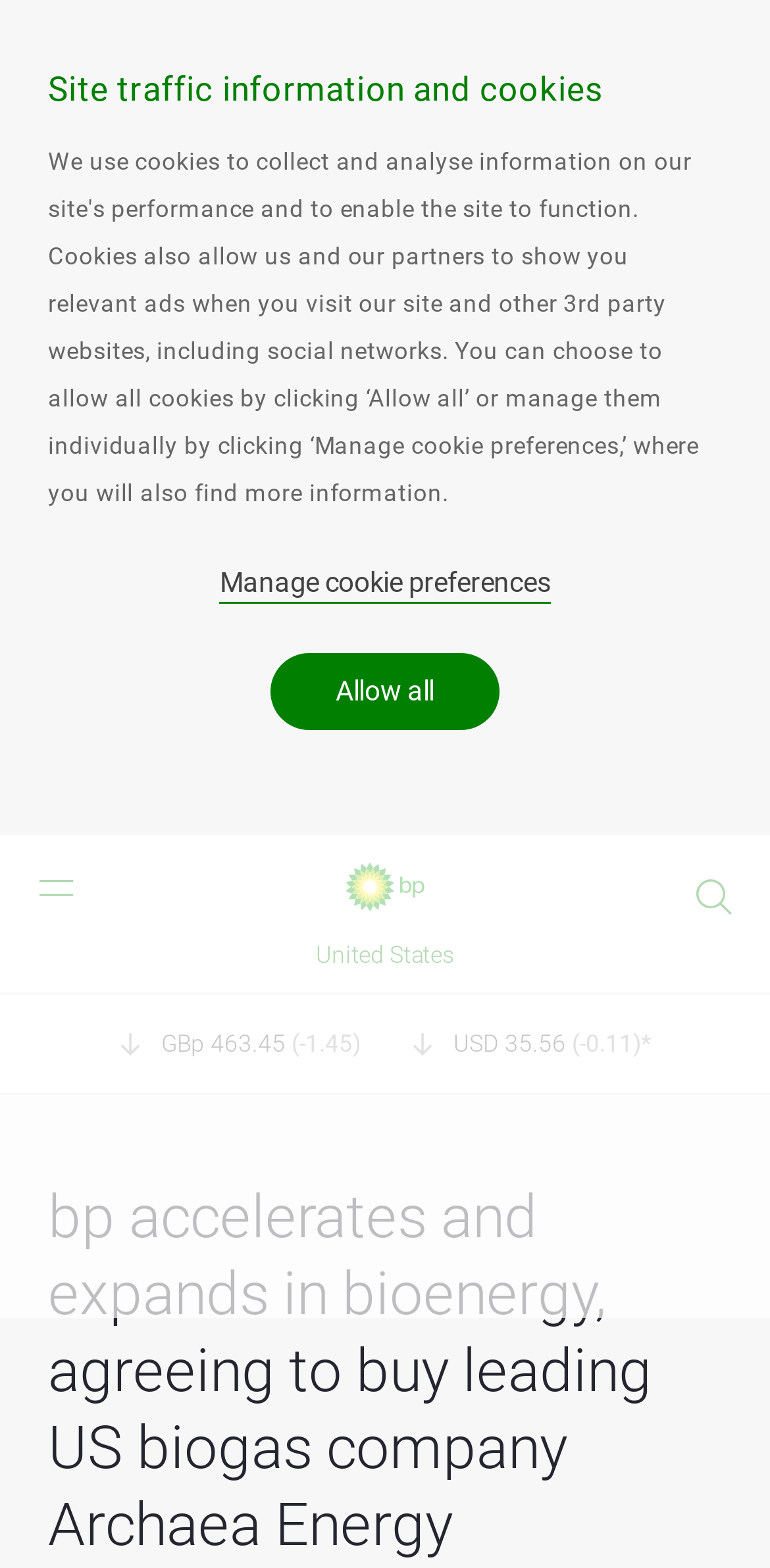What is the current stock price of BP?
Look at the image and answer the question using a single word or phrase.

463.45